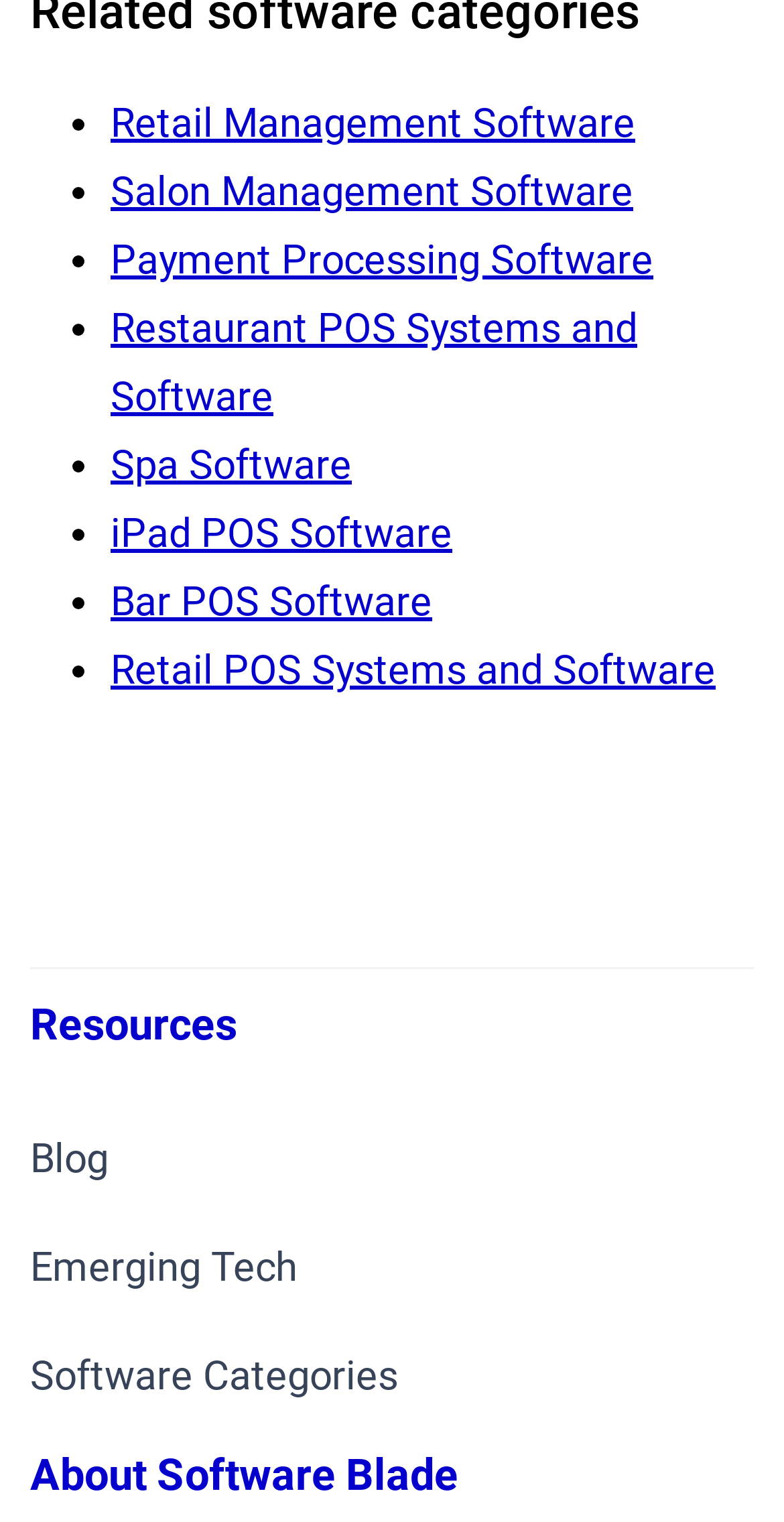Determine the bounding box coordinates of the clickable element necessary to fulfill the instruction: "Learn about Software Blade". Provide the coordinates as four float numbers within the 0 to 1 range, i.e., [left, top, right, bottom].

[0.038, 0.953, 0.962, 0.988]